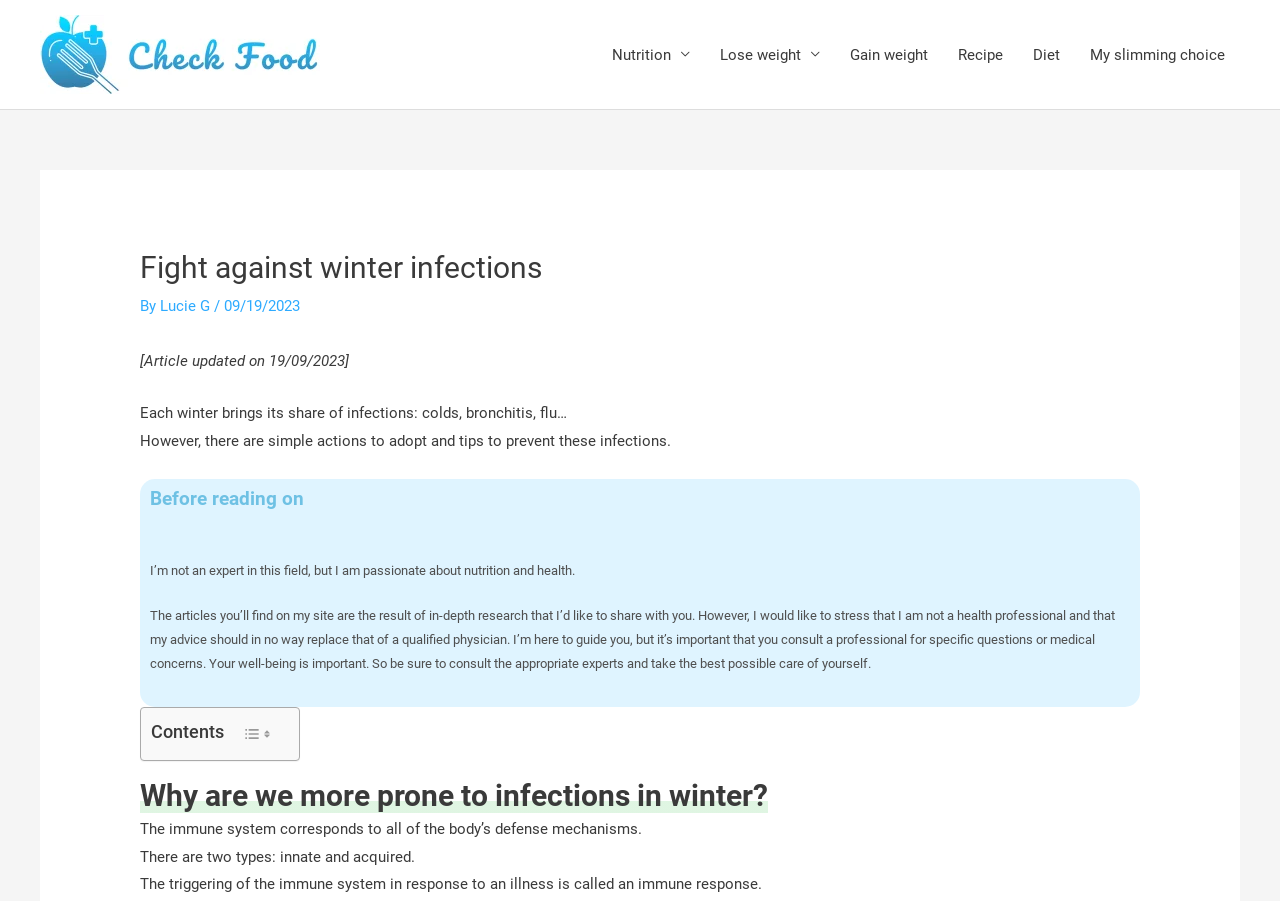Locate and generate the text content of the webpage's heading.

Fight against winter infections